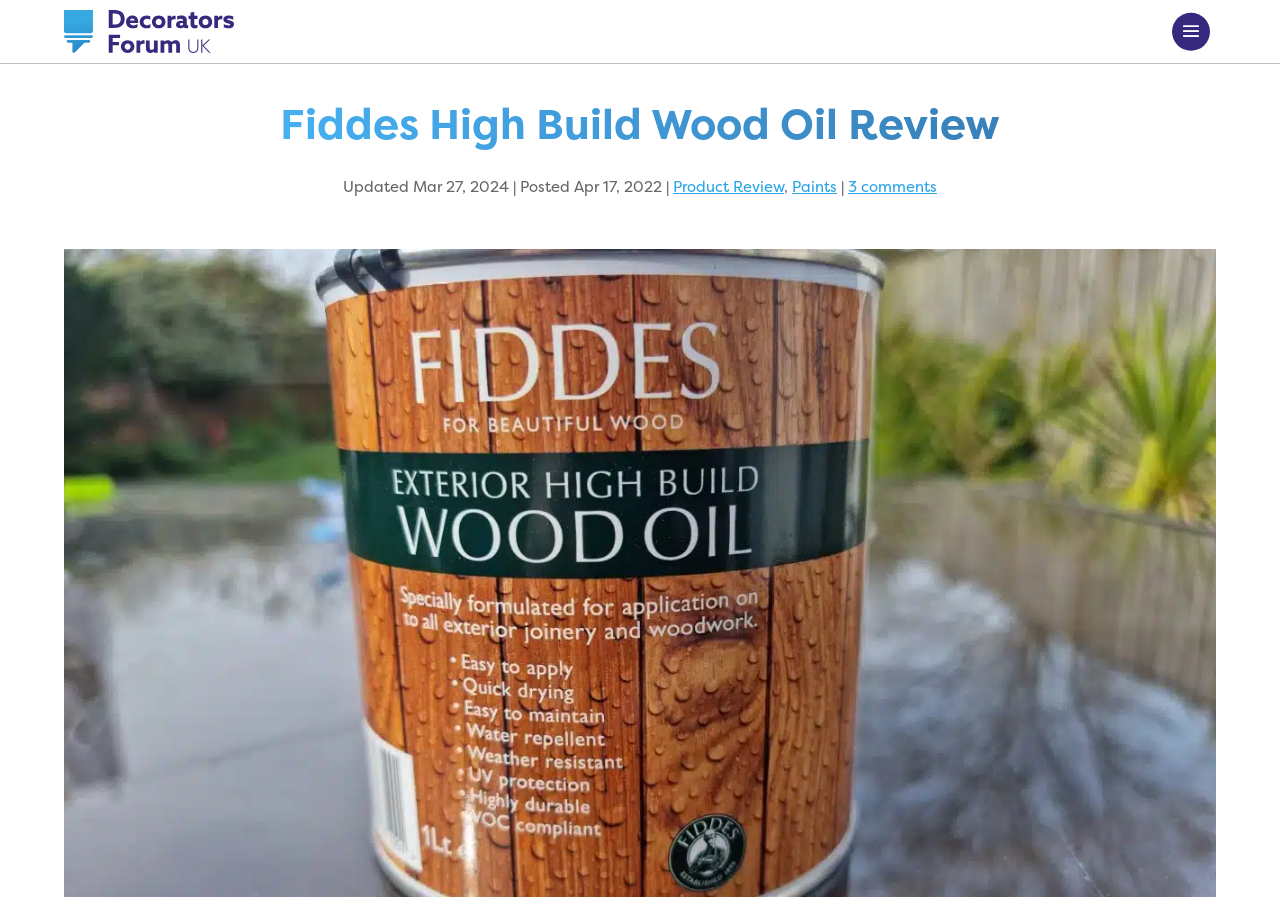Please provide a detailed answer to the question below based on the screenshot: 
When was the review last updated?

I found the answer by reading the text 'Updated Mar 27, 2024 | Posted Apr 17, 2022' on the webpage, which indicates the last update date of the review.